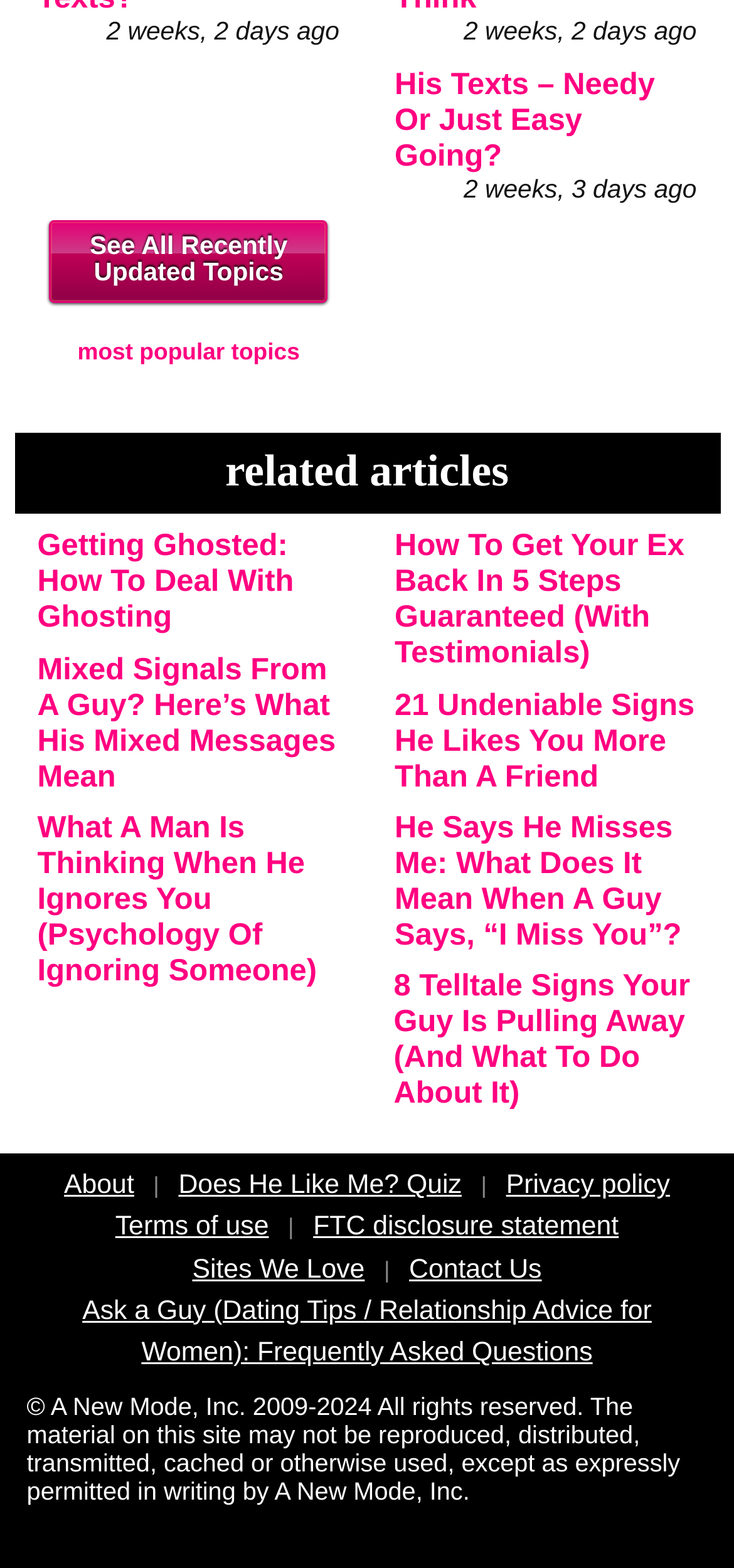What is the purpose of the 'See All Recently Updated Topics' link?
Provide an in-depth answer to the question, covering all aspects.

The 'See All Recently Updated Topics' link is likely a navigation element that allows users to view a list of recently updated topics or articles on the website. This can be inferred from the text 'See All Recently Updated Topics' and its location within a table cell, suggesting it is a clickable element.